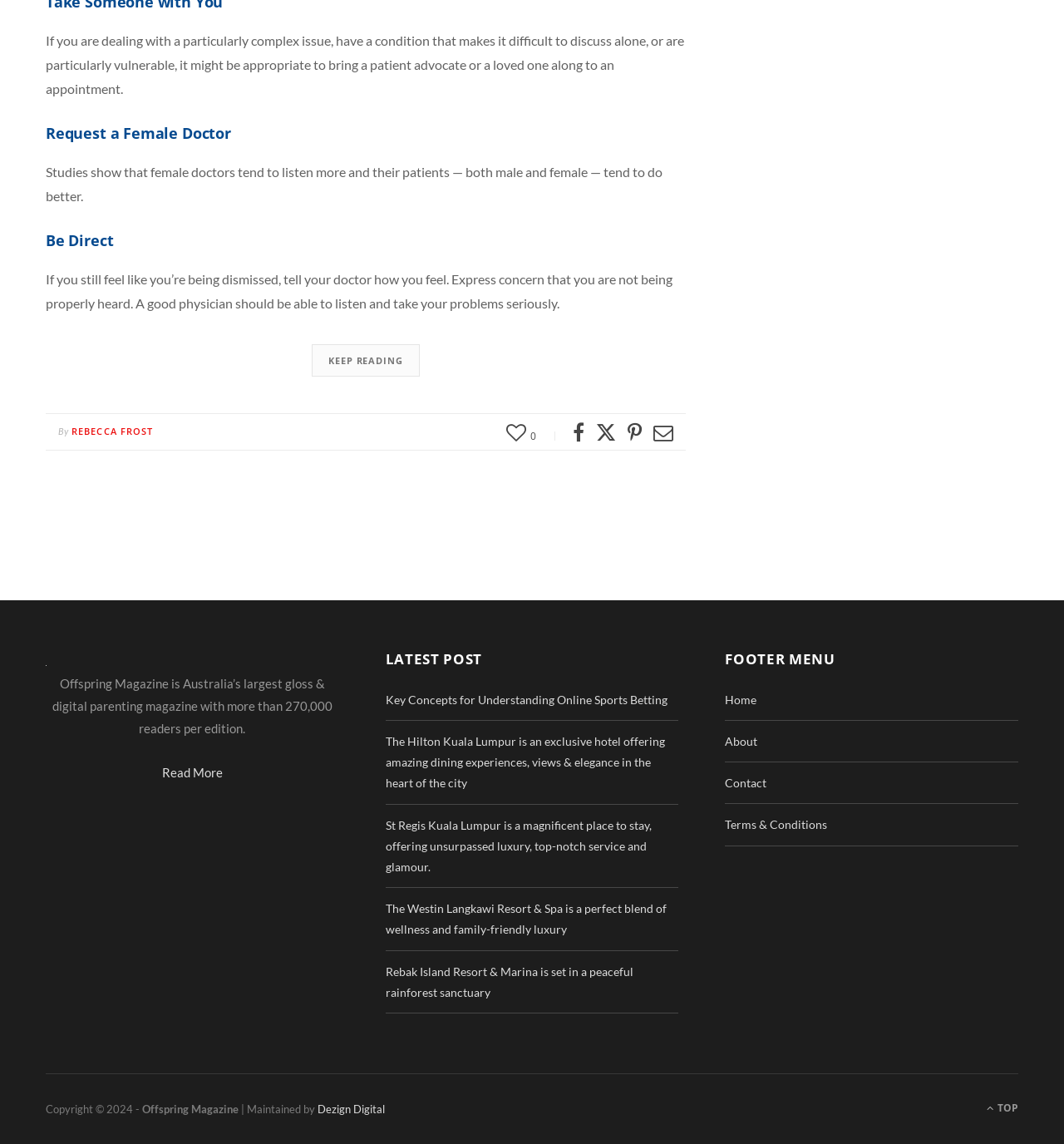Please locate the clickable area by providing the bounding box coordinates to follow this instruction: "Go to the top of the page".

[0.927, 0.961, 0.957, 0.977]